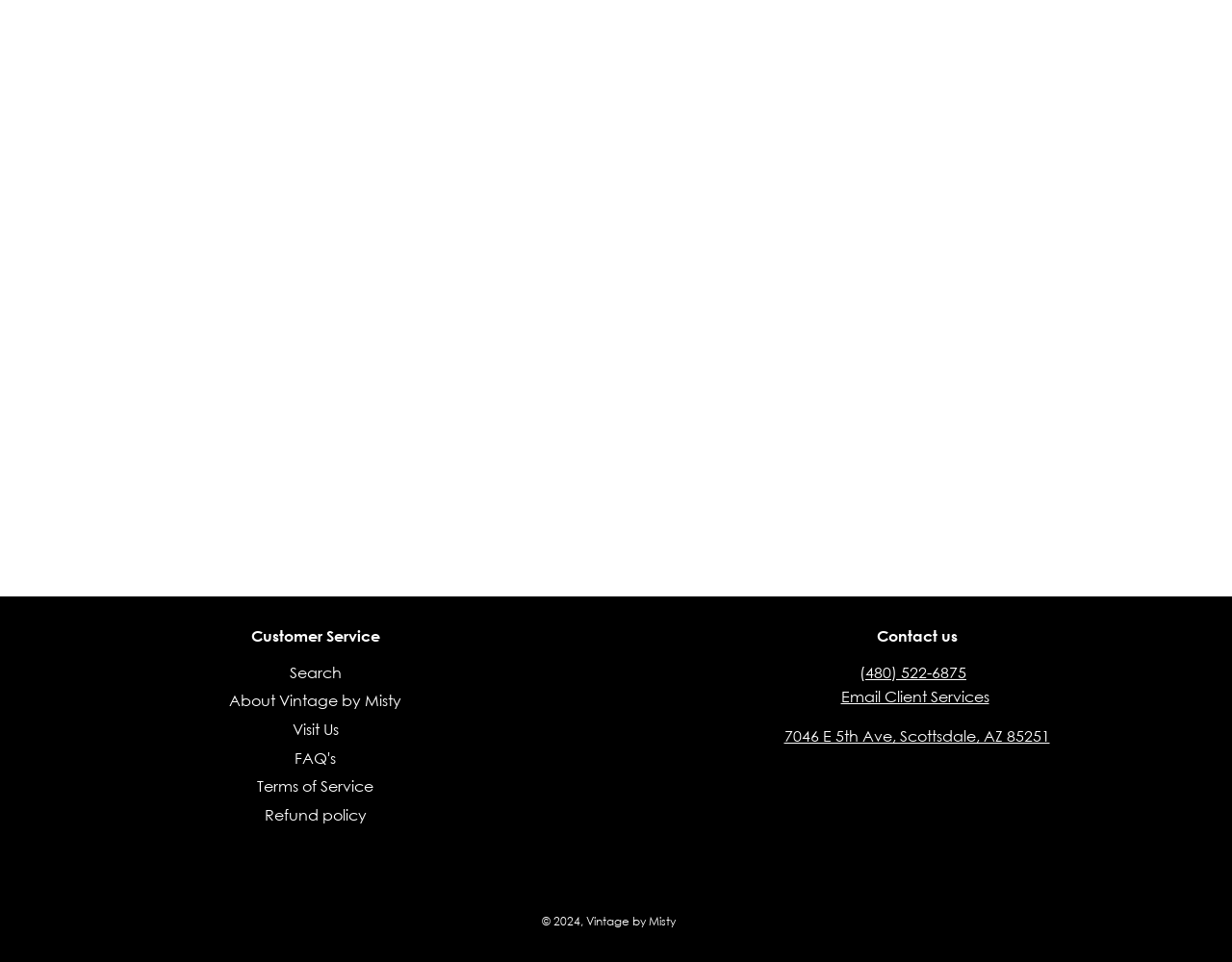Can you specify the bounding box coordinates of the area that needs to be clicked to fulfill the following instruction: "Contact customer service by phone"?

[0.702, 0.689, 0.784, 0.709]